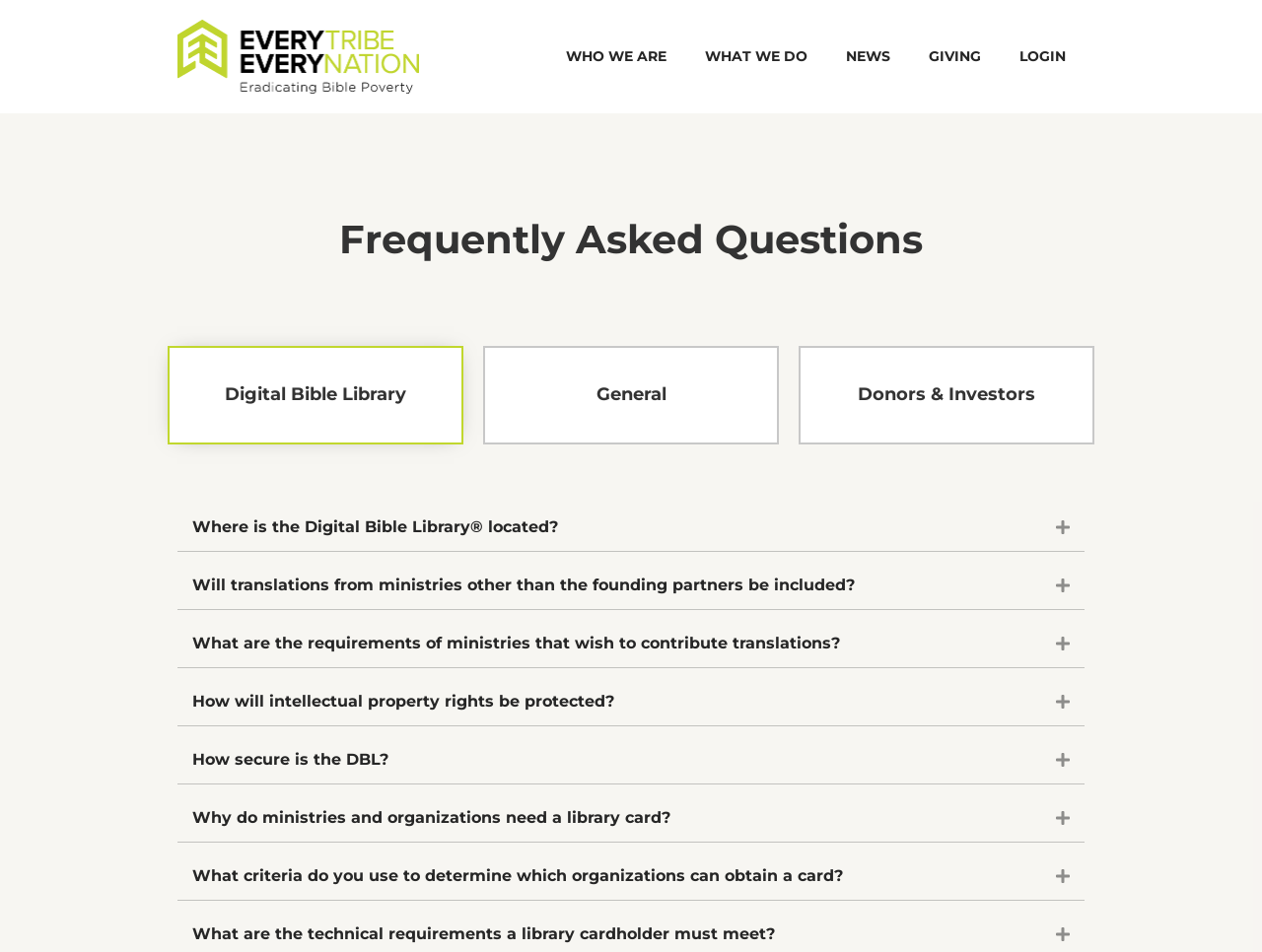Highlight the bounding box coordinates of the element that should be clicked to carry out the following instruction: "Expand the 'What are the technical requirements a library cardholder must meet?' tab". The coordinates must be given as four float numbers ranging from 0 to 1, i.e., [left, top, right, bottom].

[0.152, 0.967, 0.813, 0.996]